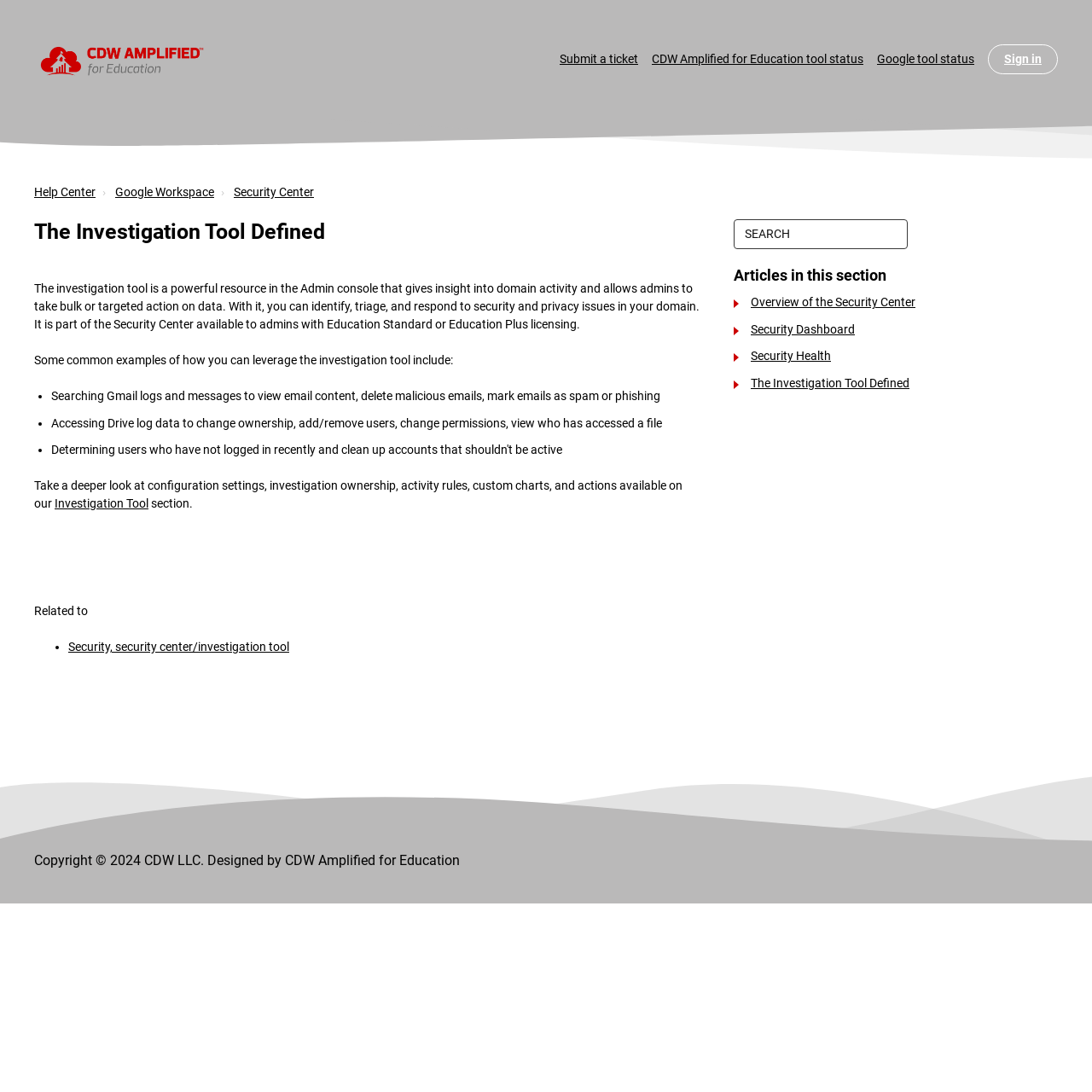Specify the bounding box coordinates for the region that must be clicked to perform the given instruction: "Read the 'Investigation Tool Defined' article".

[0.672, 0.345, 0.833, 0.358]